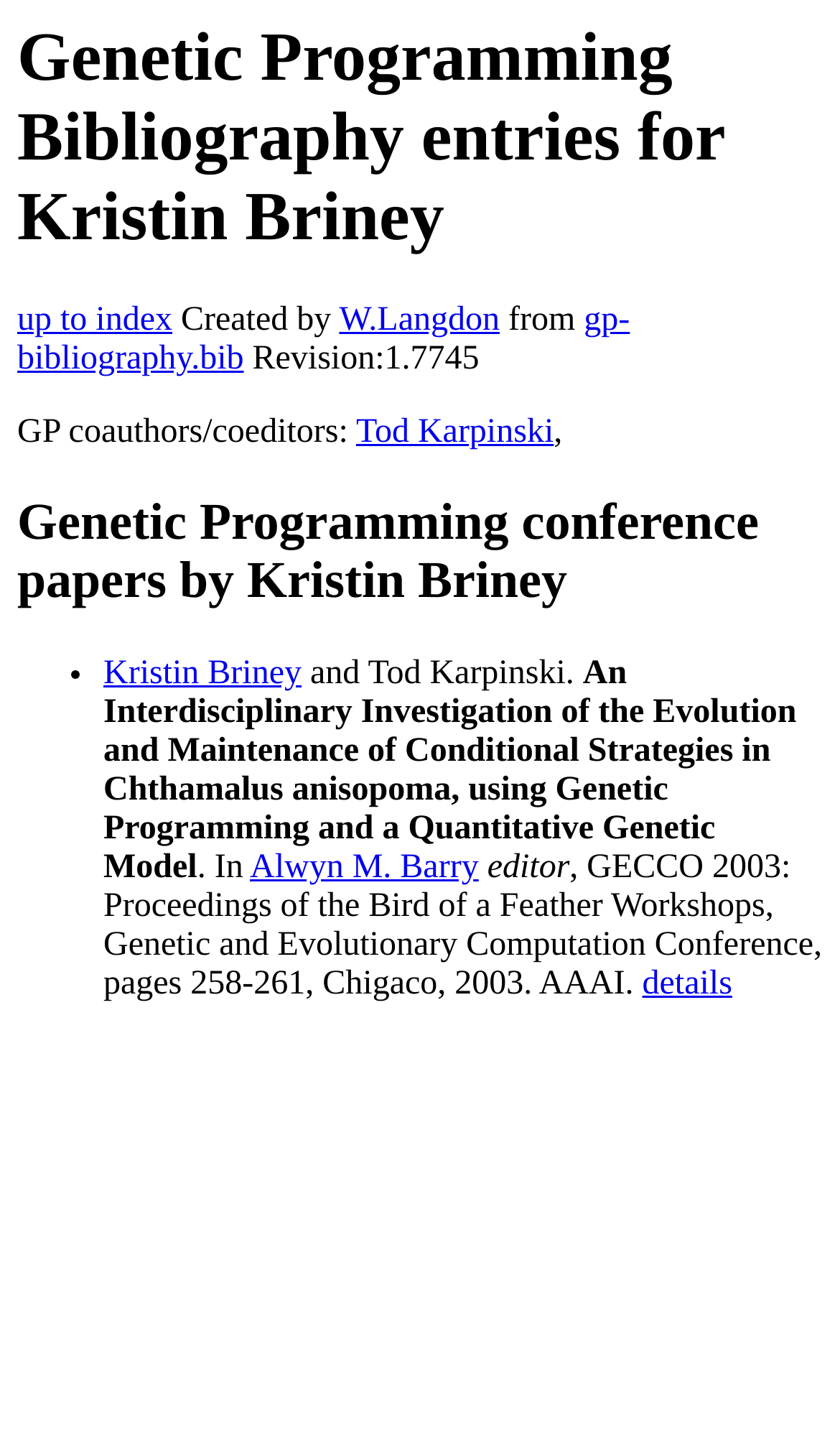Identify the bounding box coordinates for the UI element that matches this description: "gp-bibliography.bib".

[0.021, 0.212, 0.75, 0.264]